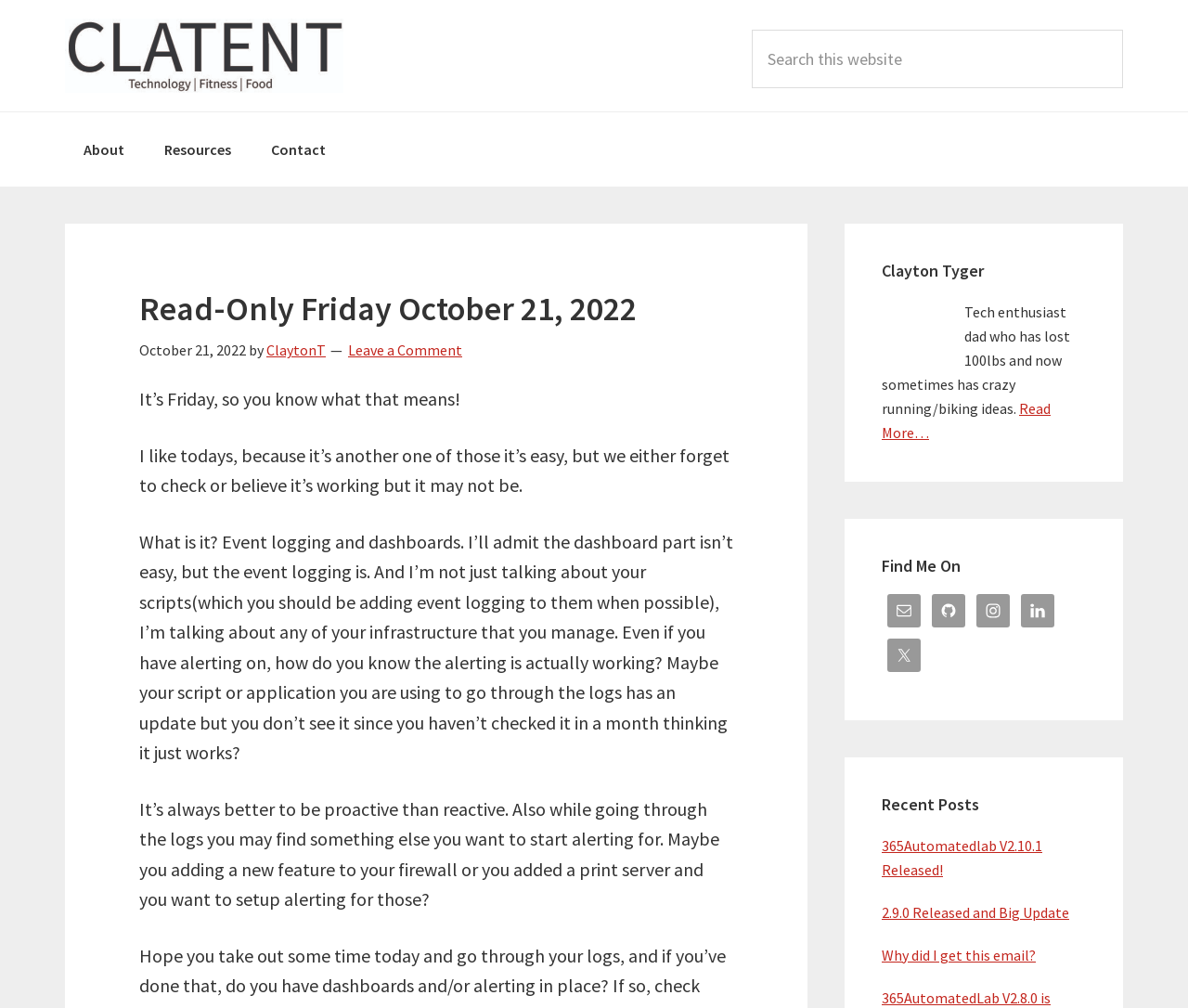Locate the bounding box coordinates of the element that should be clicked to fulfill the instruction: "Contact Clayton Tyger".

[0.212, 0.111, 0.29, 0.185]